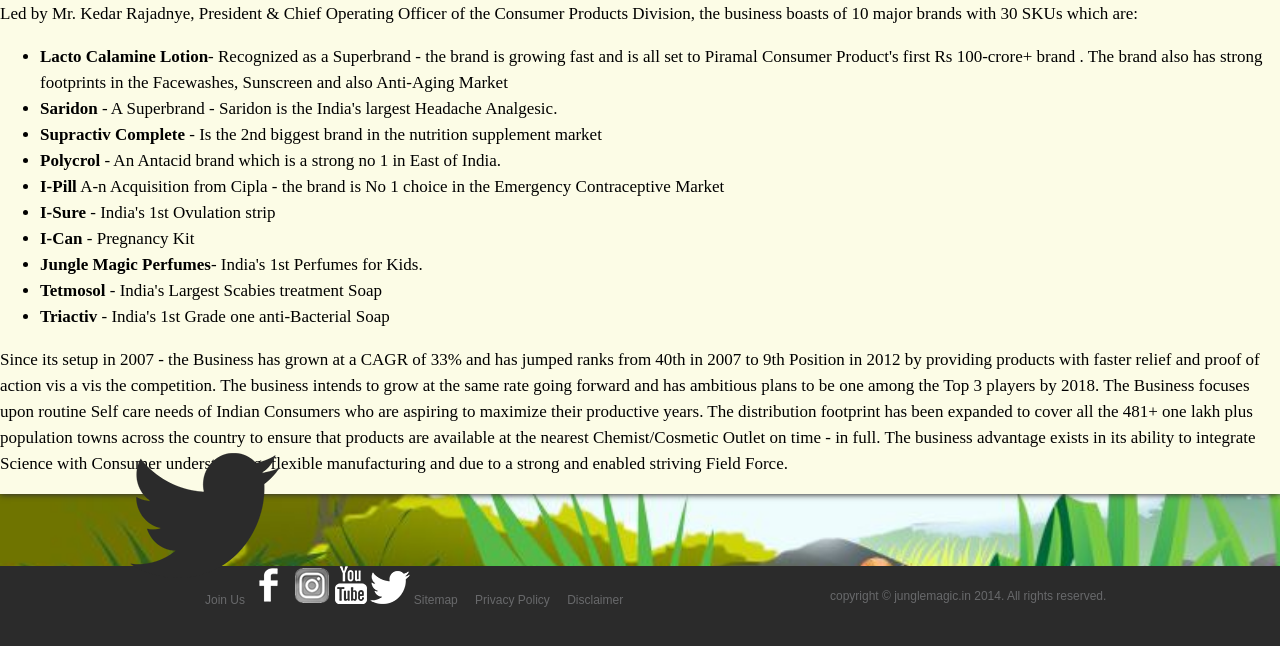Provide the bounding box coordinates of the HTML element described by the text: "Sitemap".

[0.323, 0.918, 0.358, 0.939]